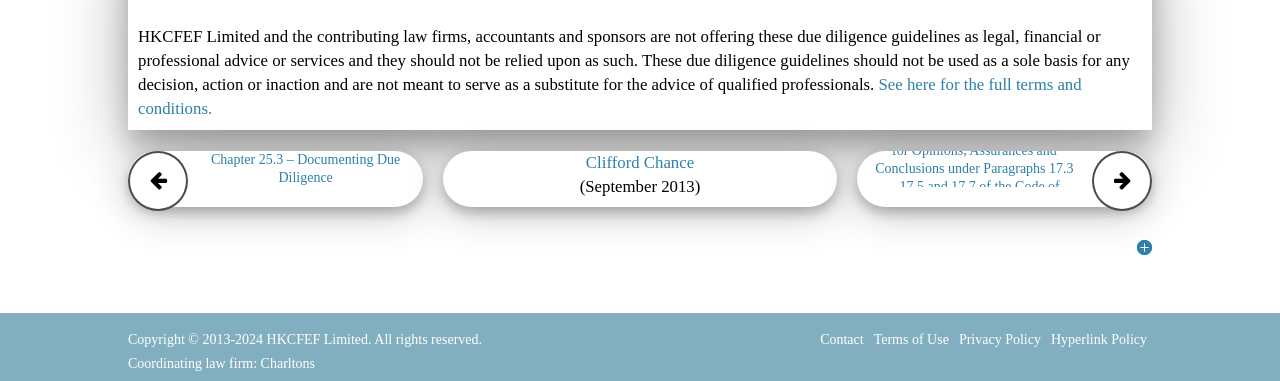Highlight the bounding box of the UI element that corresponds to this description: "Privacy Policy".

[0.749, 0.873, 0.813, 0.912]